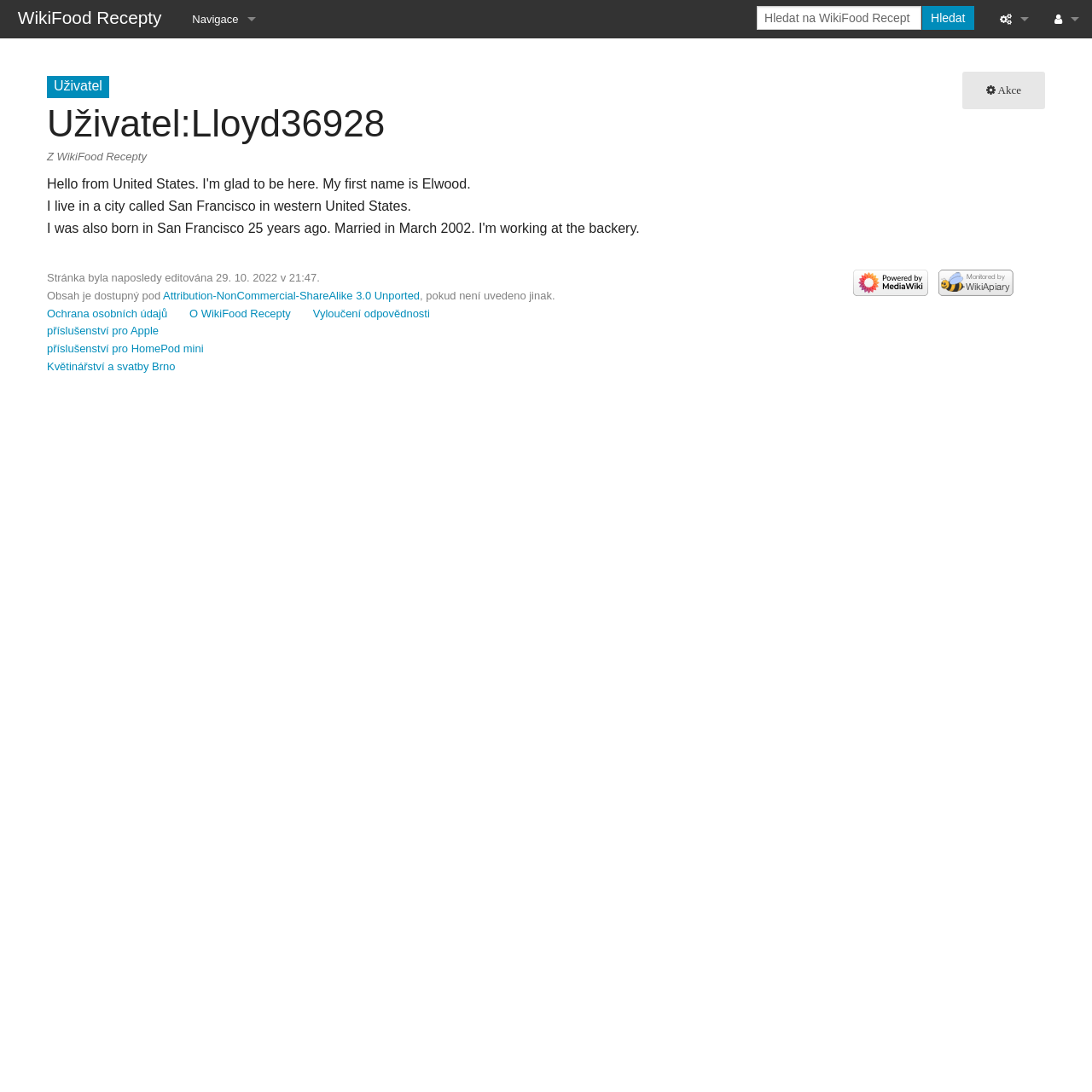Answer the question with a single word or phrase: 
What is the city where the user lives?

San Francisco